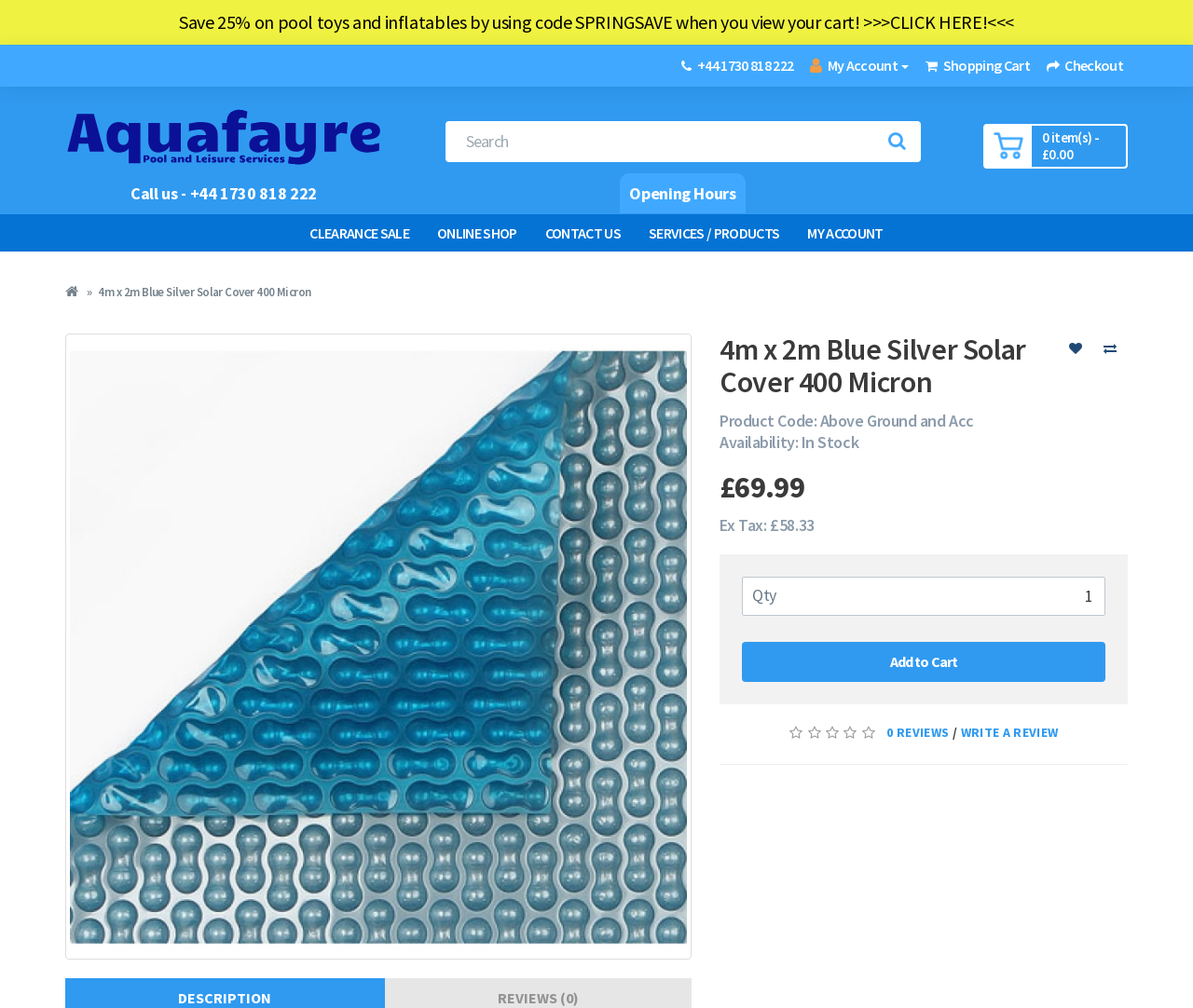Please identify the bounding box coordinates of the element that needs to be clicked to execute the following command: "Write a review". Provide the bounding box using four float numbers between 0 and 1, formatted as [left, top, right, bottom].

[0.805, 0.718, 0.887, 0.735]